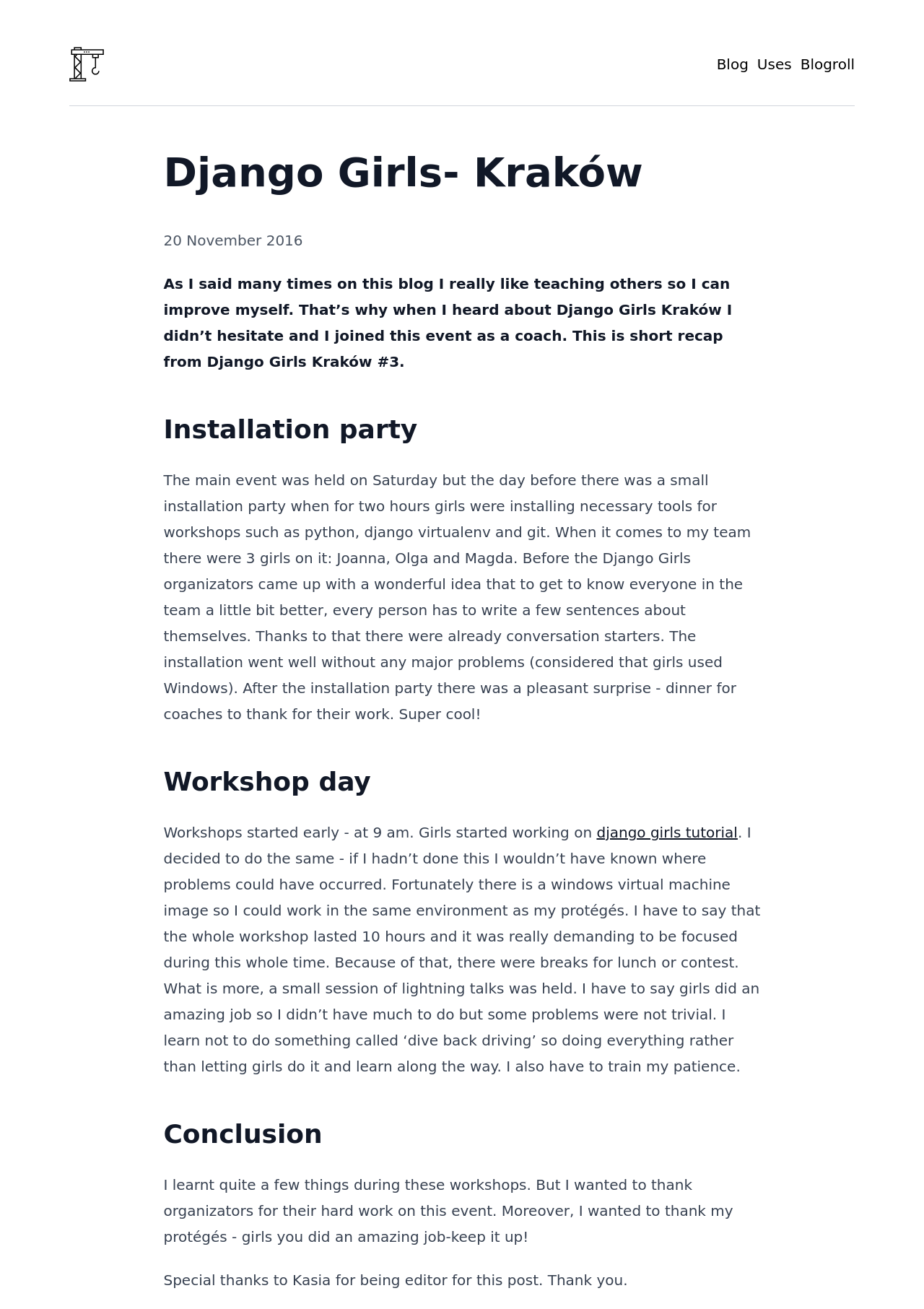Provide the bounding box coordinates of the HTML element this sentence describes: "parent_node: Blog aria-label="Home page"".

[0.075, 0.035, 0.112, 0.063]